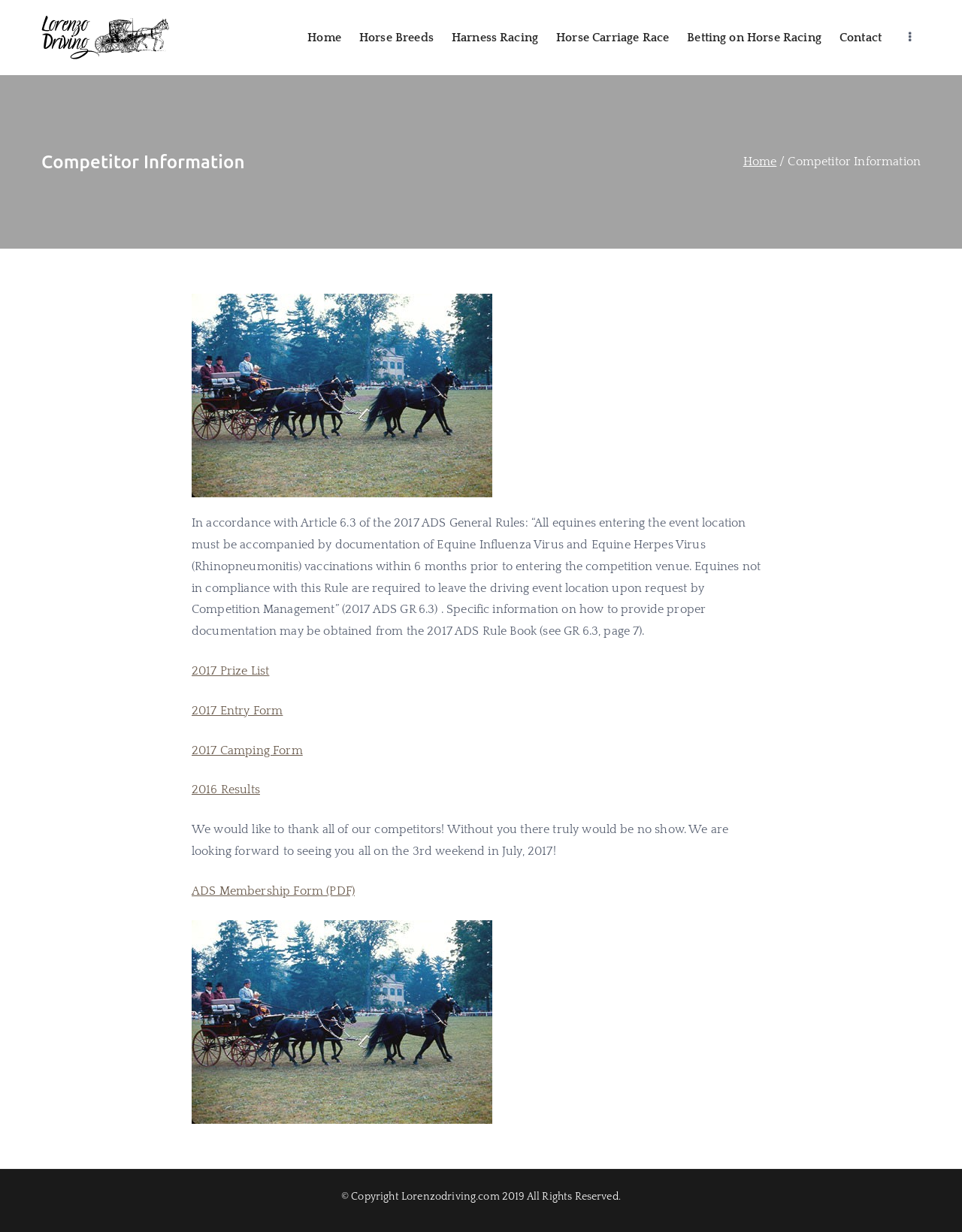Locate the bounding box coordinates of the UI element described by: "> Exkursion". Provide the coordinates as four float numbers between 0 and 1, formatted as [left, top, right, bottom].

None